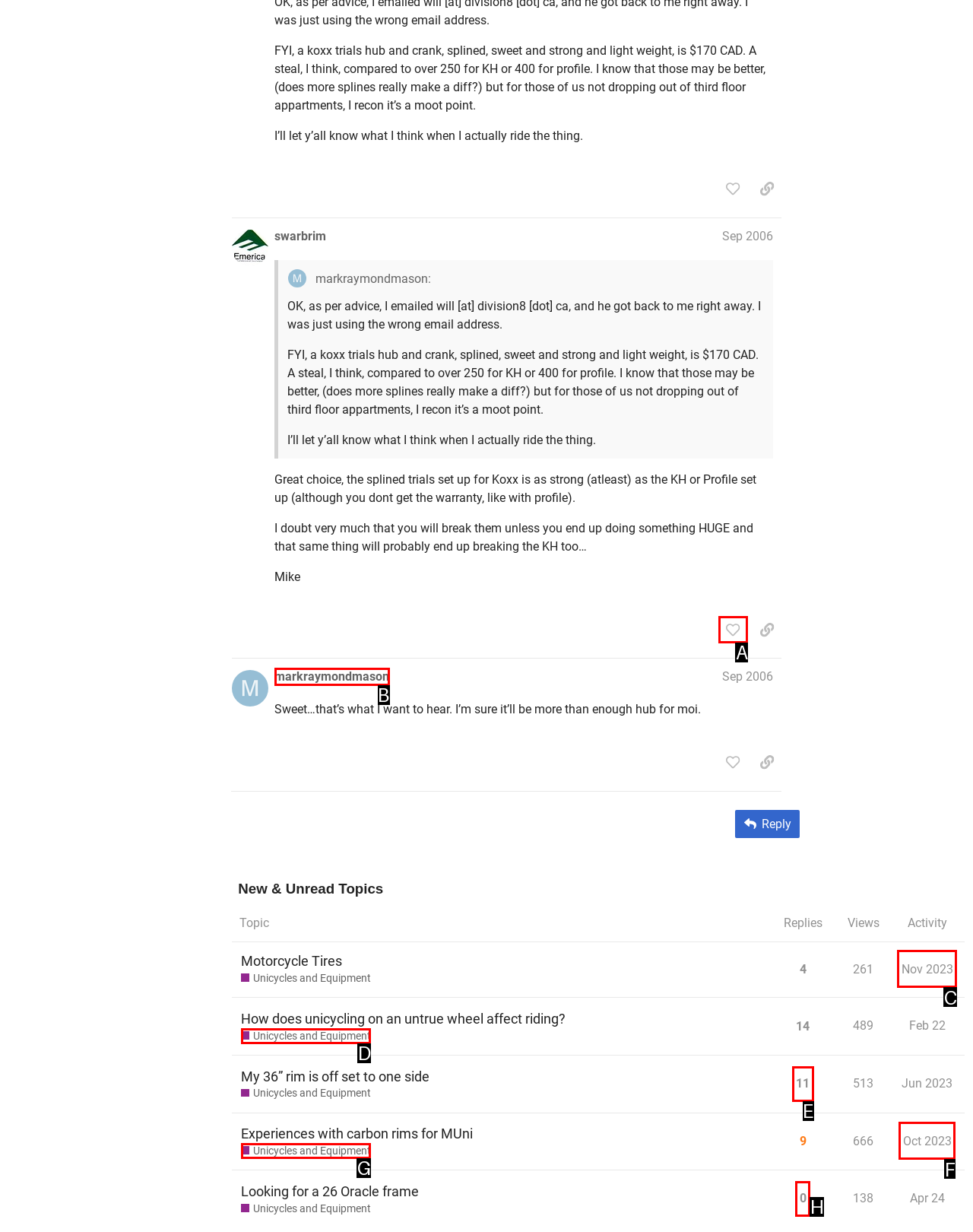Using the description: Unicycles and Equipment, find the best-matching HTML element. Indicate your answer with the letter of the chosen option.

D